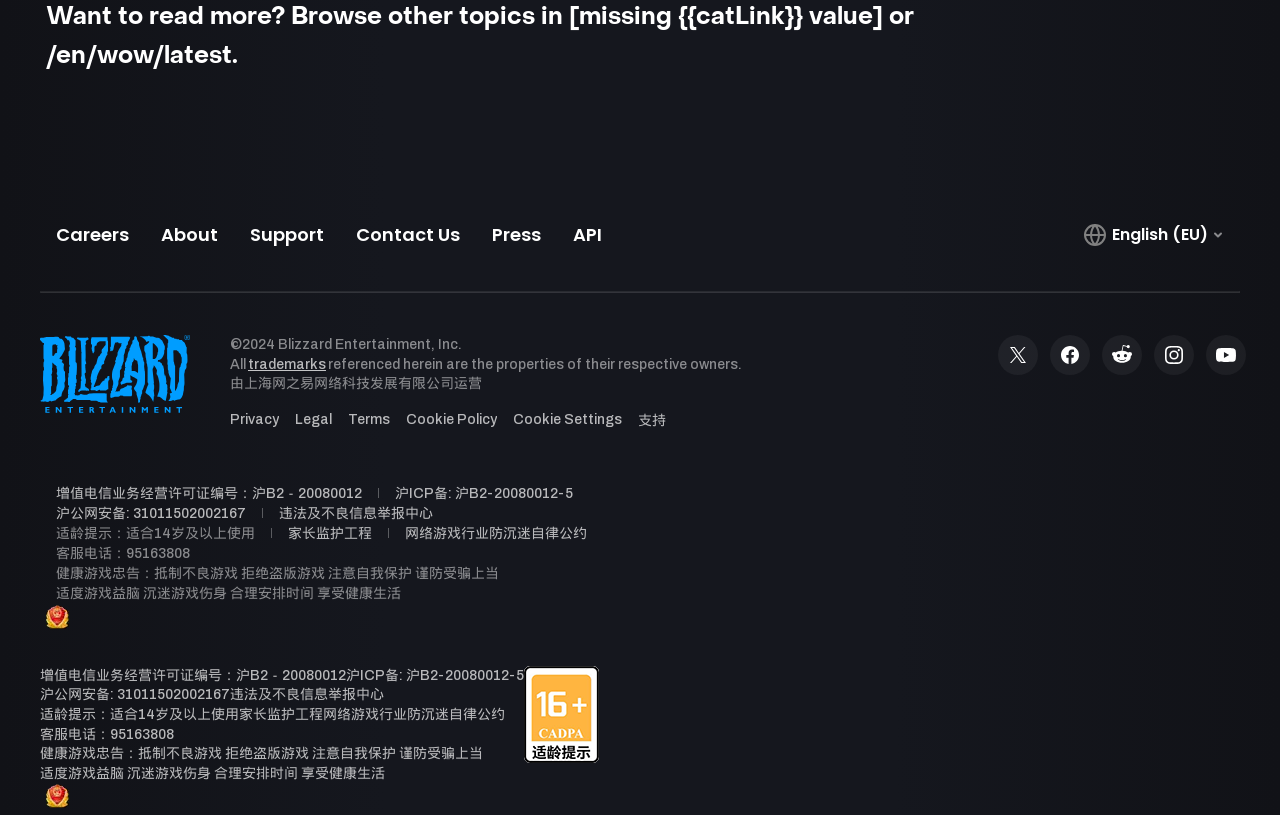What are the social media platforms listed on the webpage?
Refer to the image and offer an in-depth and detailed answer to the question.

The social media platforms can be found at the bottom of the webpage, where there are menu items 'Facebook', 'Reddit', 'Instagram', and 'YouTube' with corresponding images, indicating that these are the social media platforms listed on the webpage.